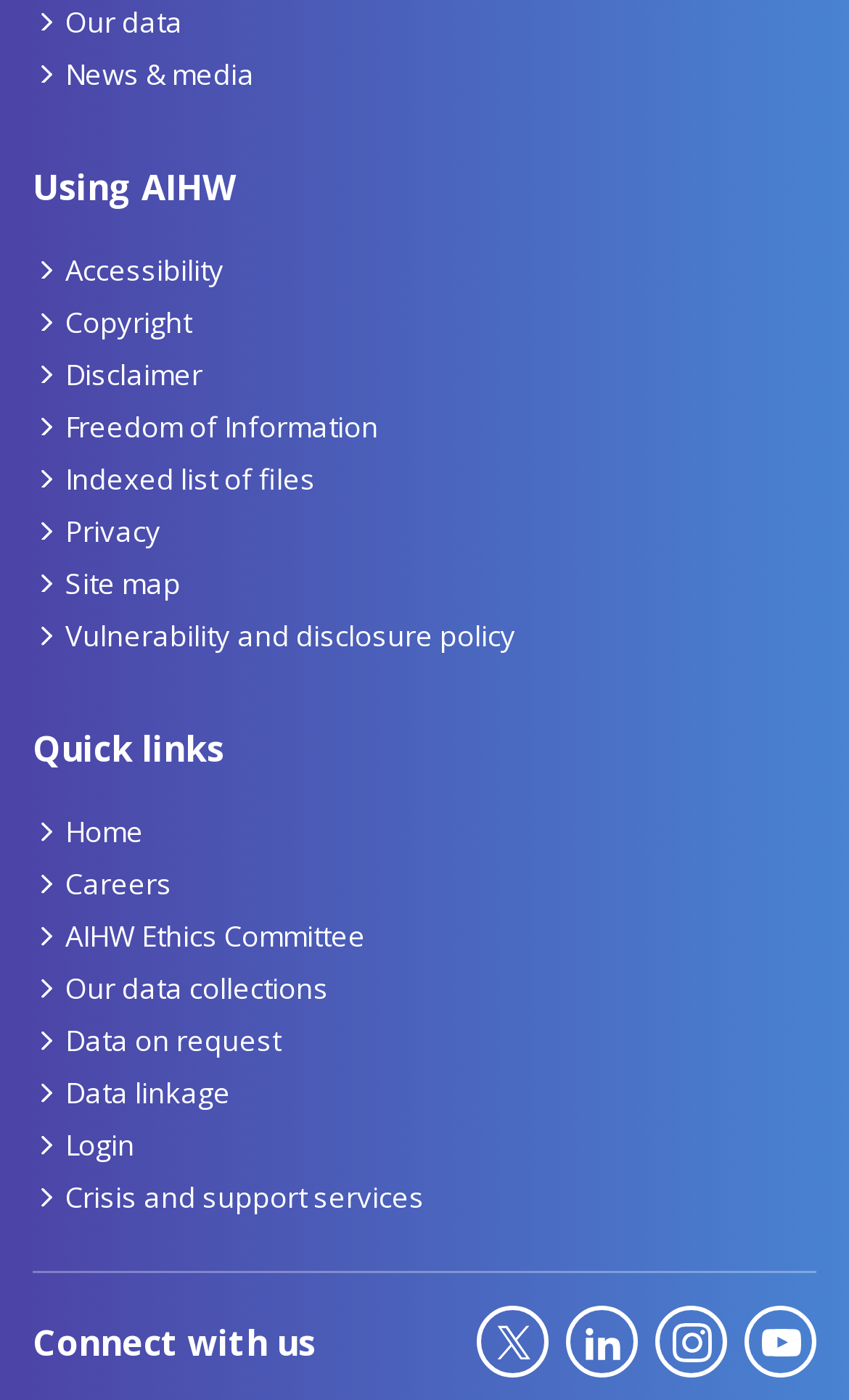How many social media links are in the 'Connect with us' section?
We need a detailed and exhaustive answer to the question. Please elaborate.

I counted the social media links in the 'Connect with us' section, which starts at coordinates [0.038, 0.947, 0.372, 0.971], and found 4 links: 'Follow AIHW on X', 'Connect with AIHW on LinkedIn', 'Follow AIHW on Instagram', and 'Visit AIHW on YouTube'.